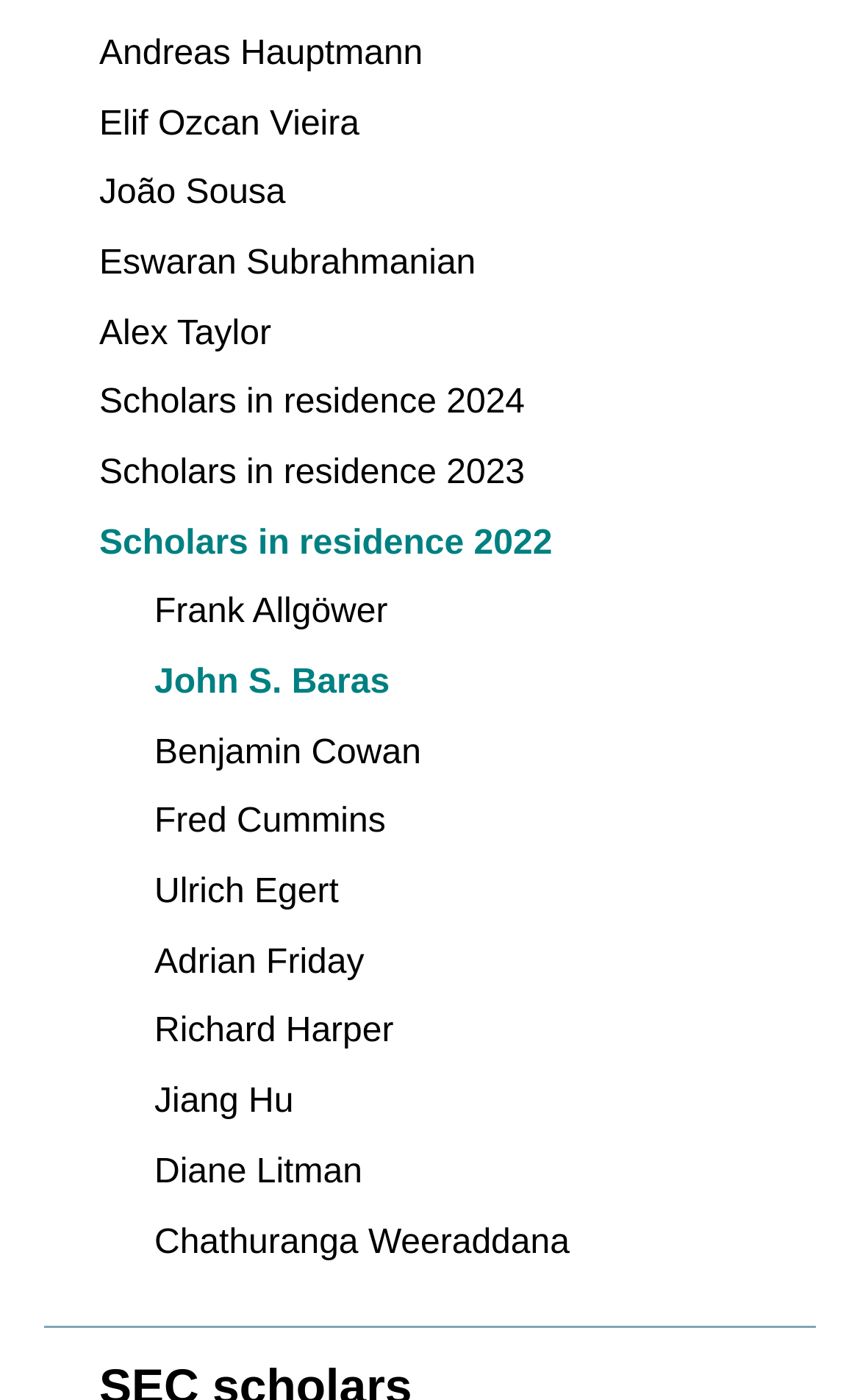Please locate the bounding box coordinates for the element that should be clicked to achieve the following instruction: "Explore Mixed Race & Identity Formation". Ensure the coordinates are given as four float numbers between 0 and 1, i.e., [left, top, right, bottom].

None